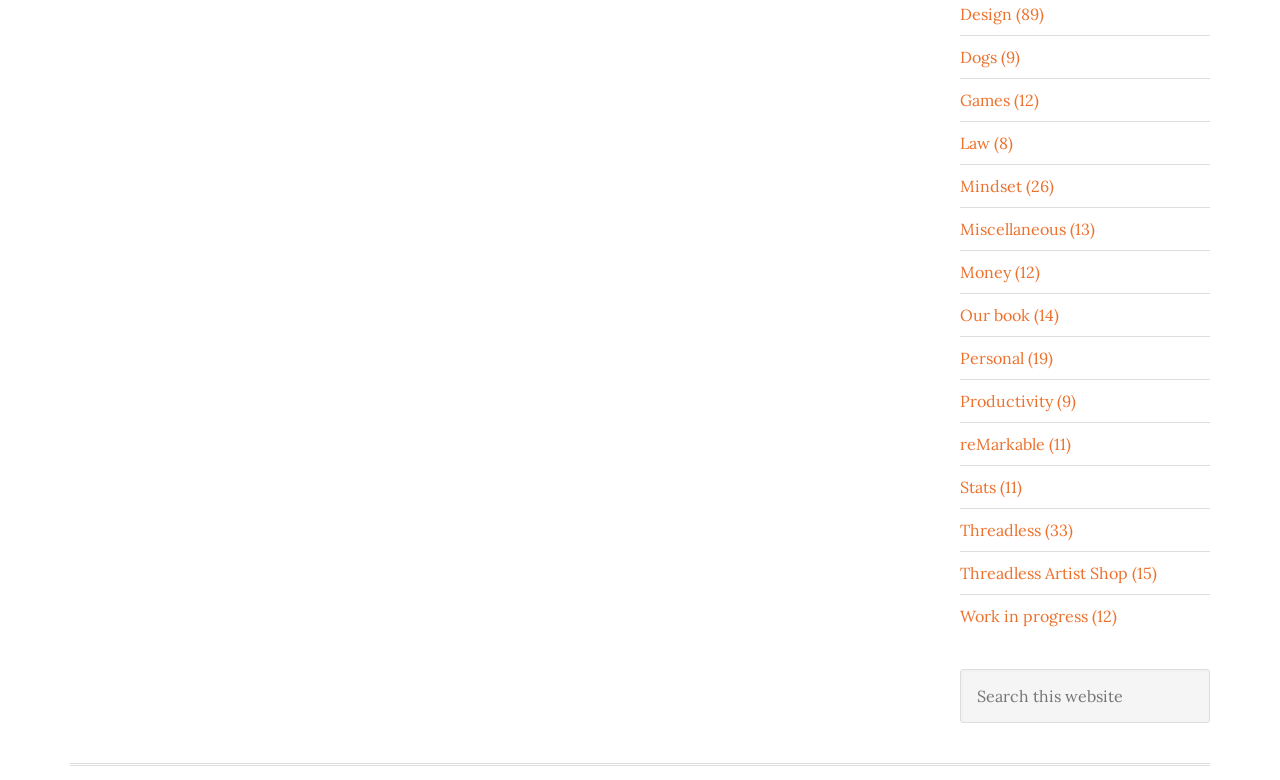Determine the bounding box coordinates for the UI element described. Format the coordinates as (top-left x, top-left y, bottom-right x, bottom-right y) and ensure all values are between 0 and 1. Element description: Threadless Artist Shop (15)

[0.75, 0.722, 0.904, 0.748]